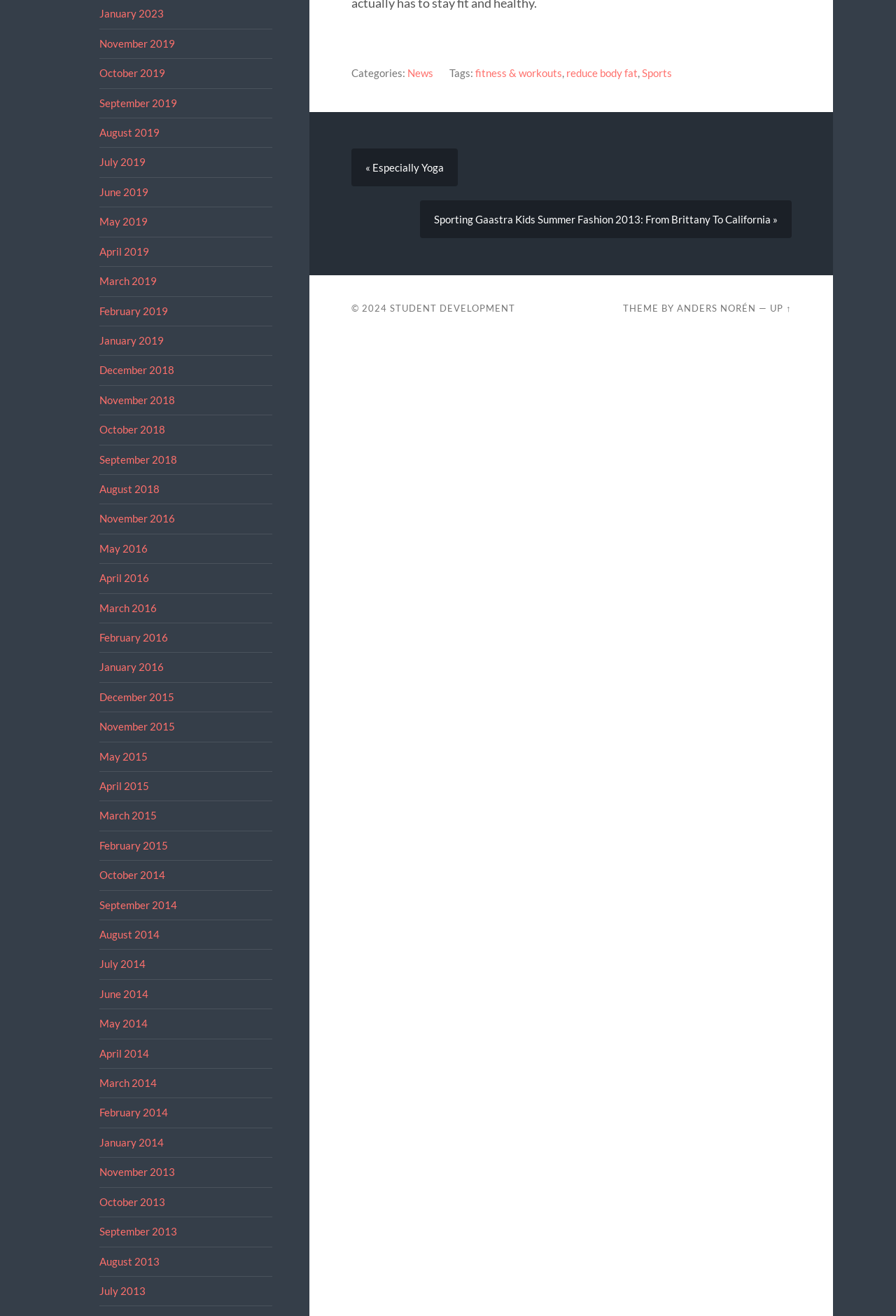Please find the bounding box coordinates of the clickable region needed to complete the following instruction: "Click on January 2023". The bounding box coordinates must consist of four float numbers between 0 and 1, i.e., [left, top, right, bottom].

[0.111, 0.006, 0.183, 0.015]